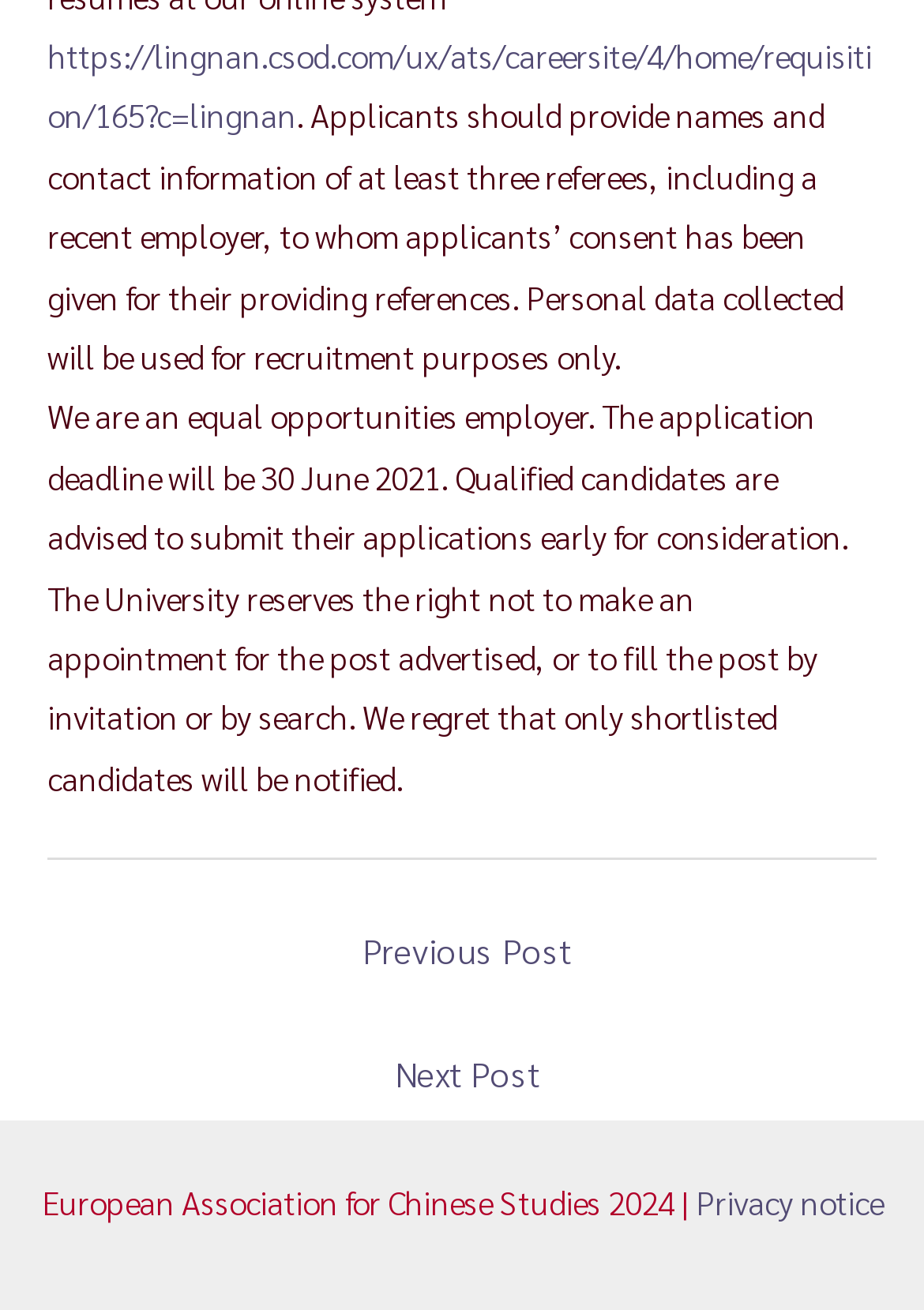Extract the bounding box coordinates of the UI element described by: "Privacy notice". The coordinates should include four float numbers ranging from 0 to 1, e.g., [left, top, right, bottom].

[0.753, 0.901, 0.955, 0.934]